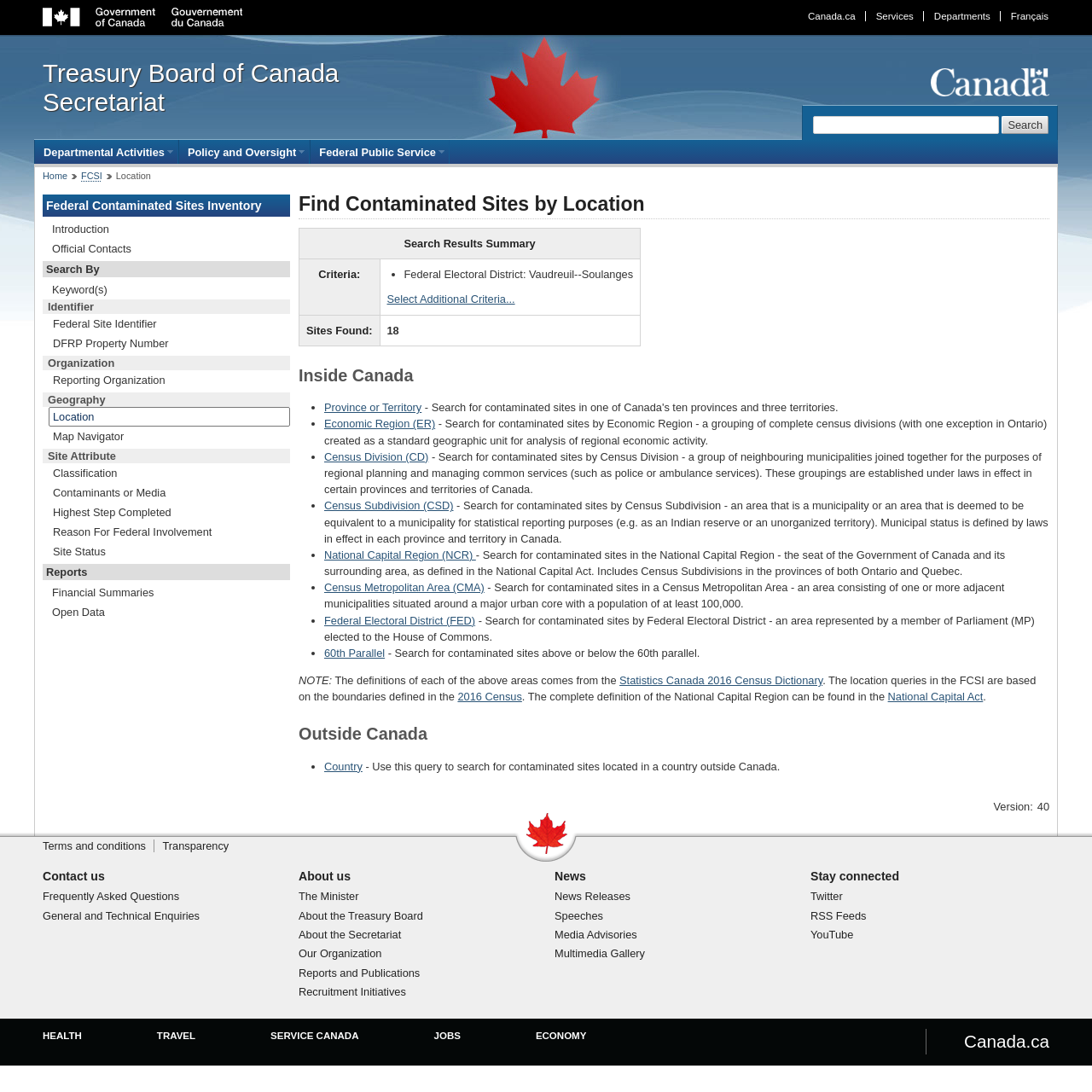Given the element description Treasury Board of Canada Secretariat, predict the bounding box coordinates for the UI element in the webpage screenshot. The format should be (top-left x, top-left y, bottom-right x, bottom-right y), and the values should be between 0 and 1.

[0.039, 0.054, 0.422, 0.107]